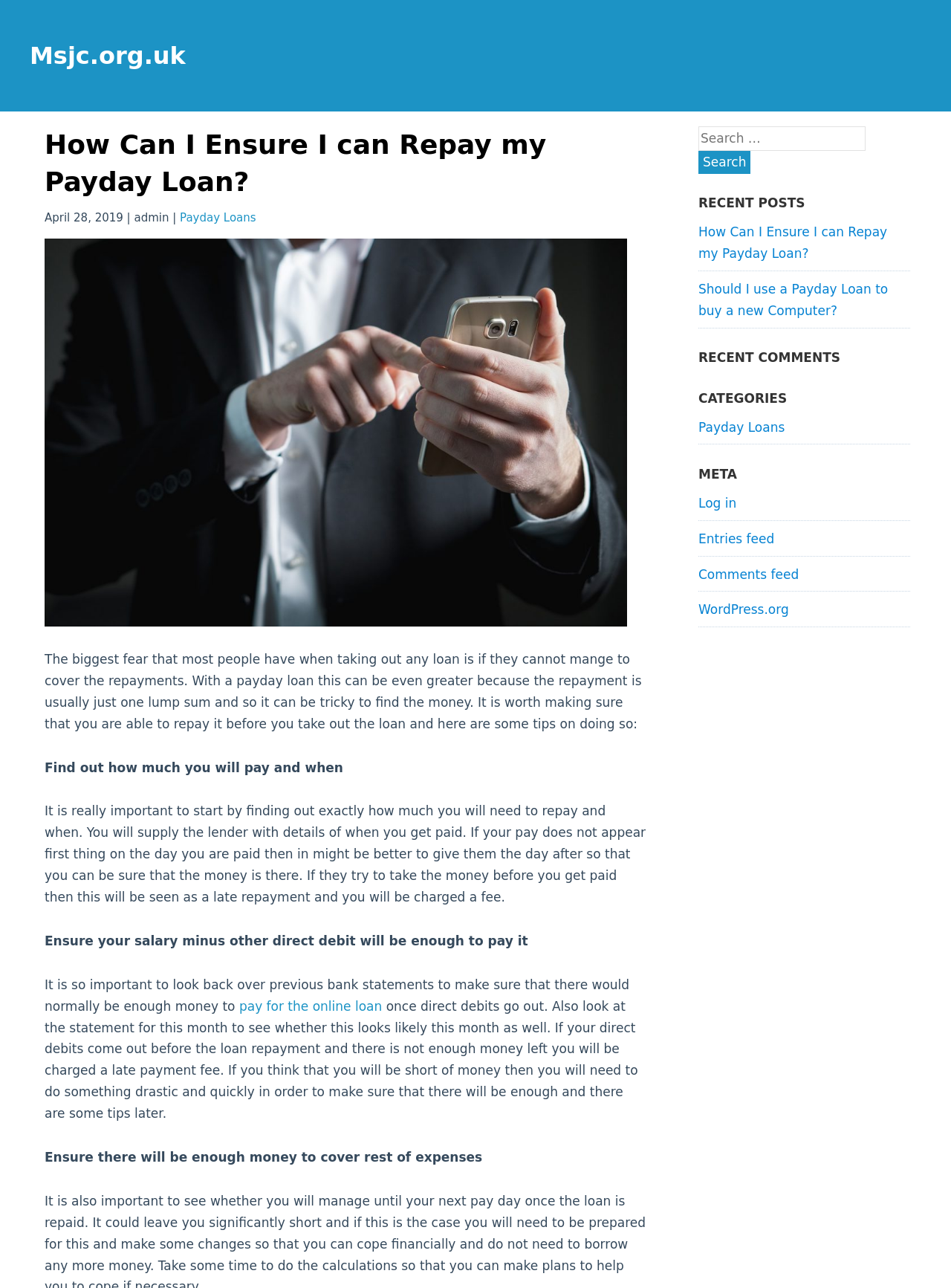Locate the bounding box coordinates of the area you need to click to fulfill this instruction: 'Click on the 'Log in' link'. The coordinates must be in the form of four float numbers ranging from 0 to 1: [left, top, right, bottom].

[0.734, 0.385, 0.774, 0.396]